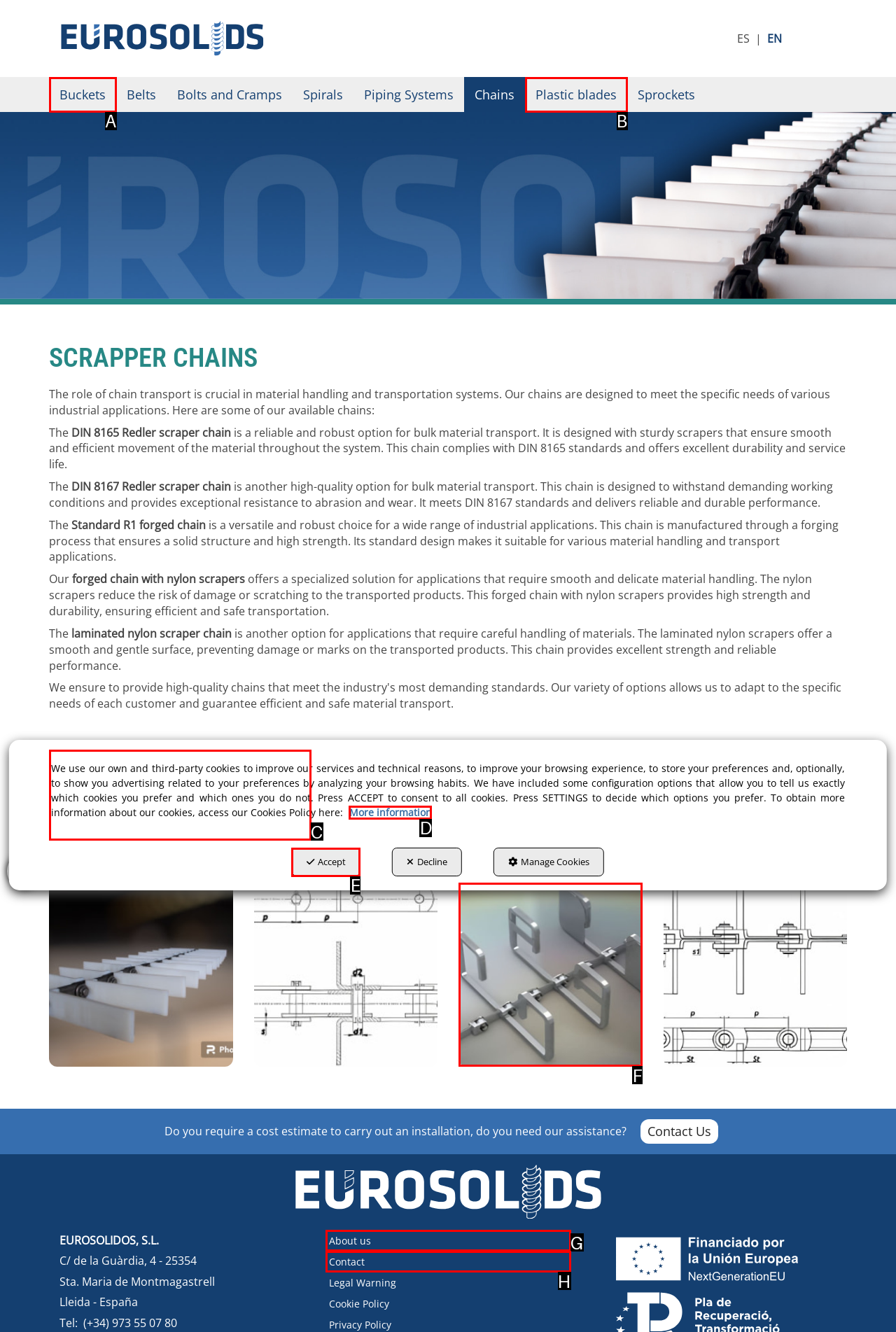Tell me which one HTML element I should click to complete the following task: Download the Scrapper Chains catalogue Answer with the option's letter from the given choices directly.

C